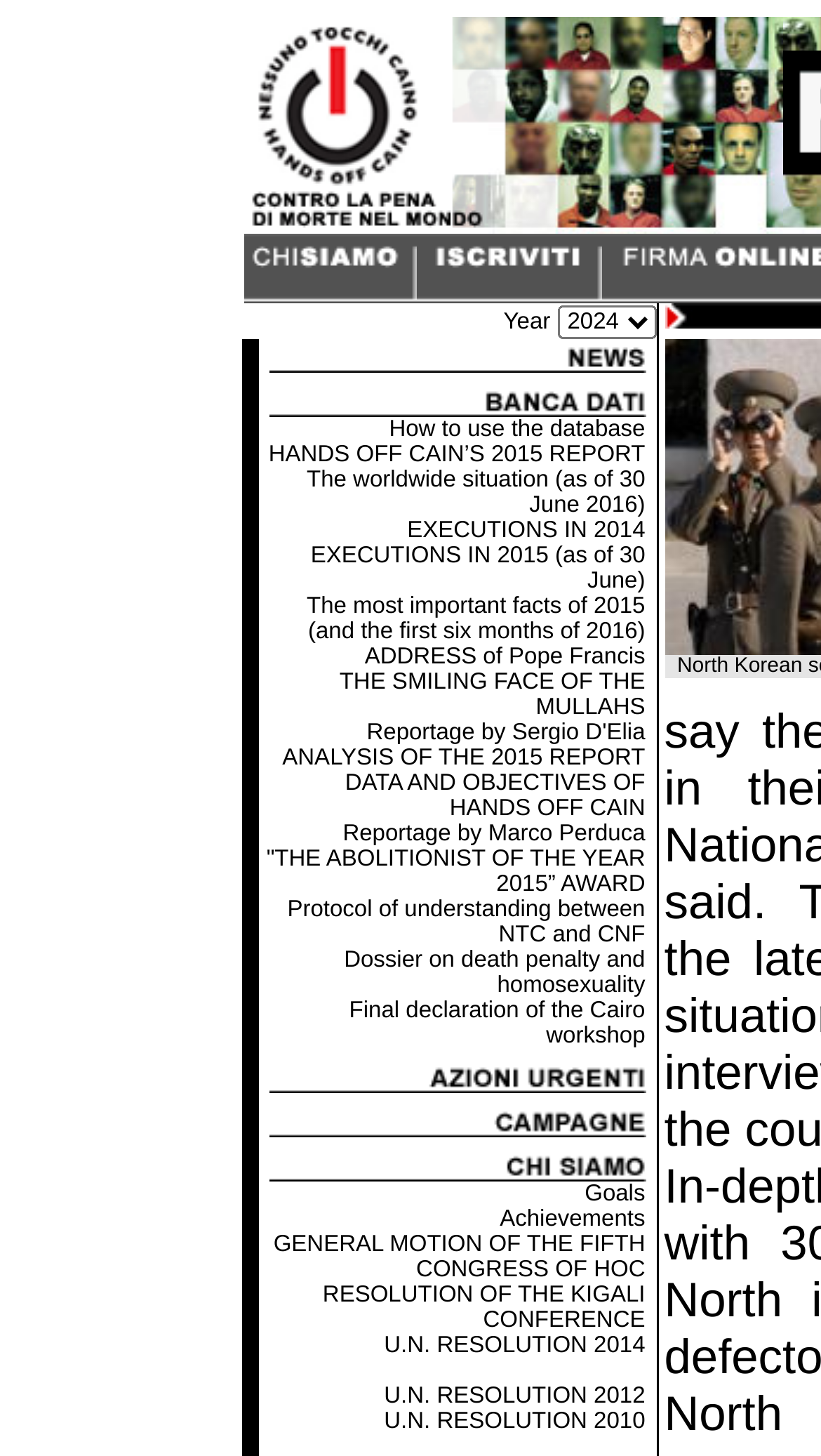Locate the bounding box of the UI element described by: "Accept" in the given webpage screenshot.

None